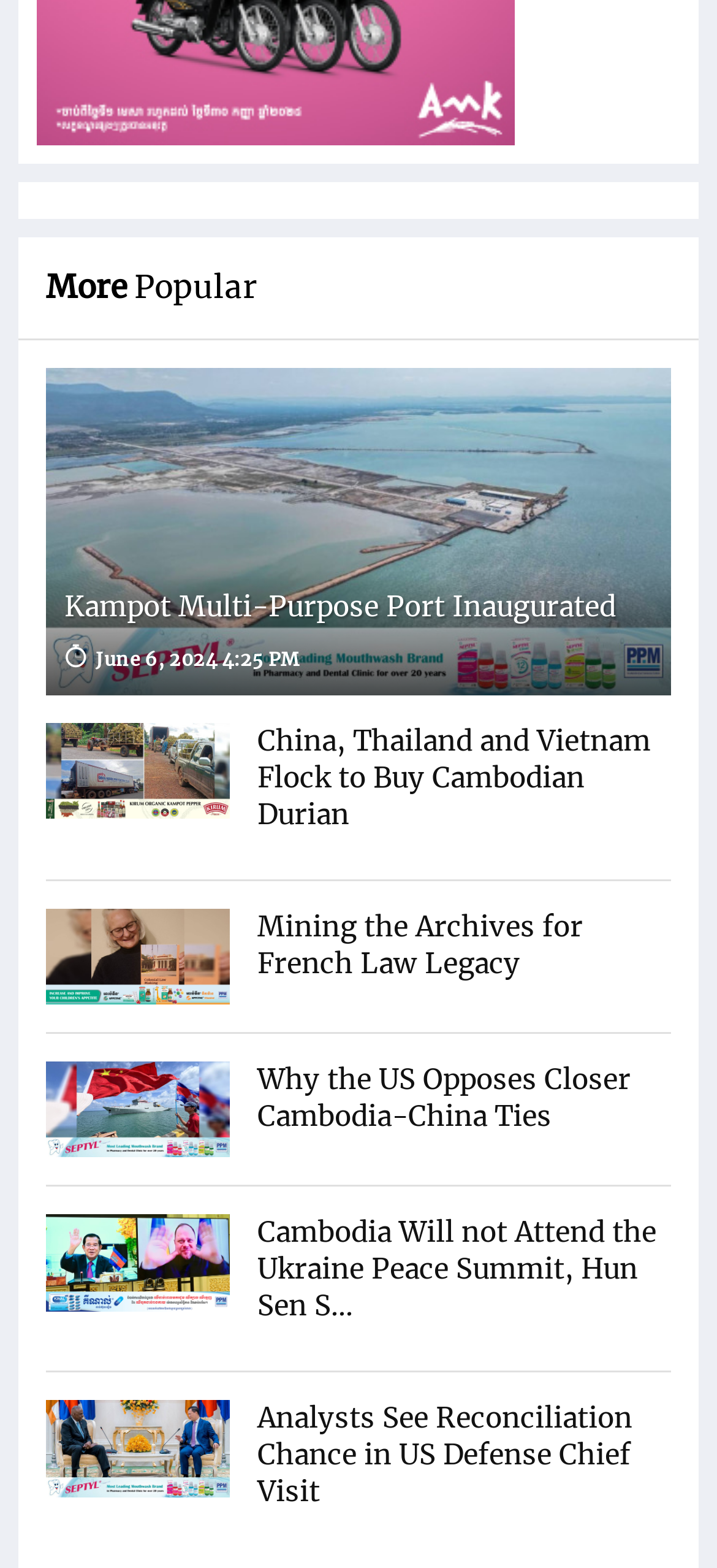What is the topic of the third news article?
Look at the image and answer the question with a single word or phrase.

French Law Legacy